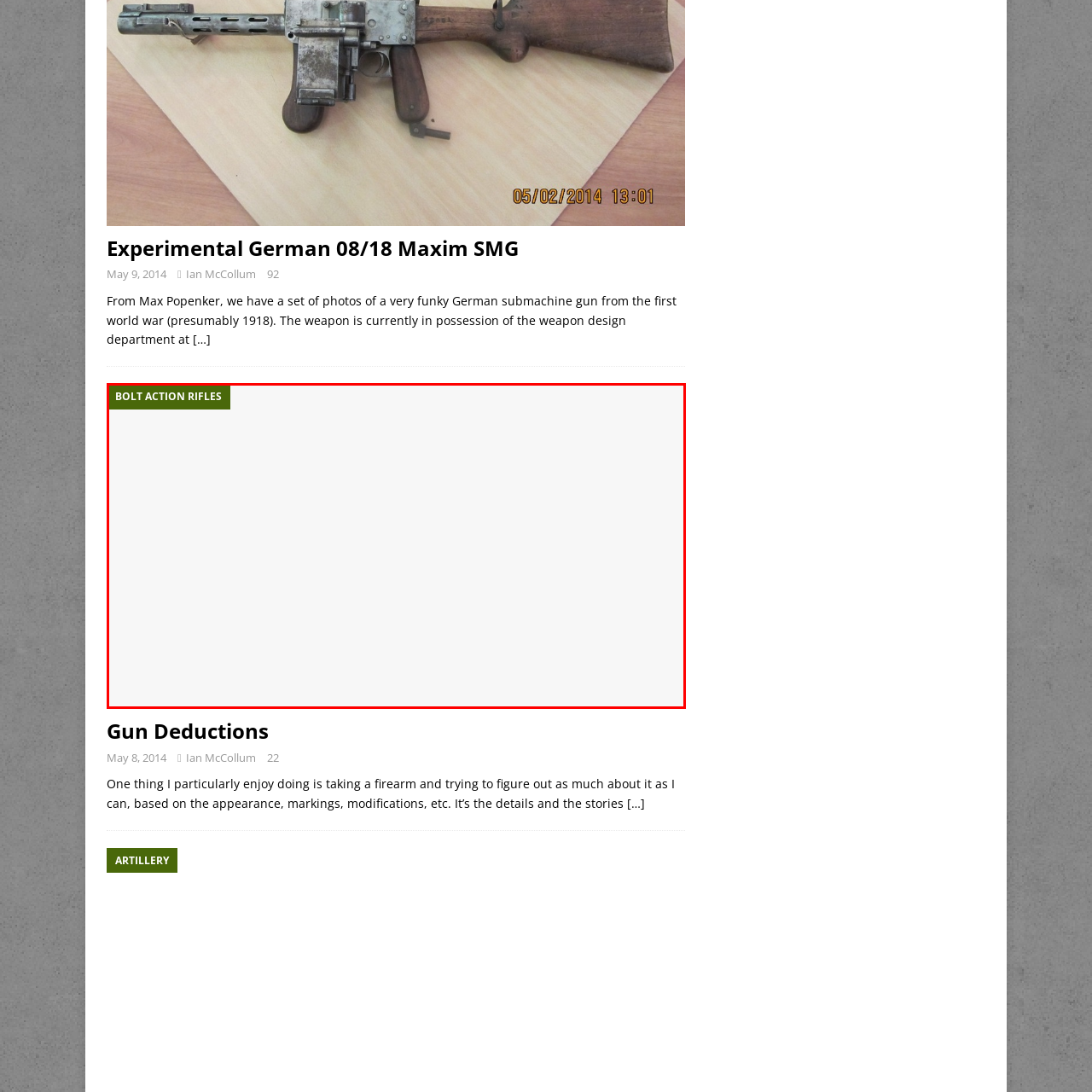Pay attention to the image inside the red rectangle, What is the background color of the image? Answer briefly with a single word or phrase.

White